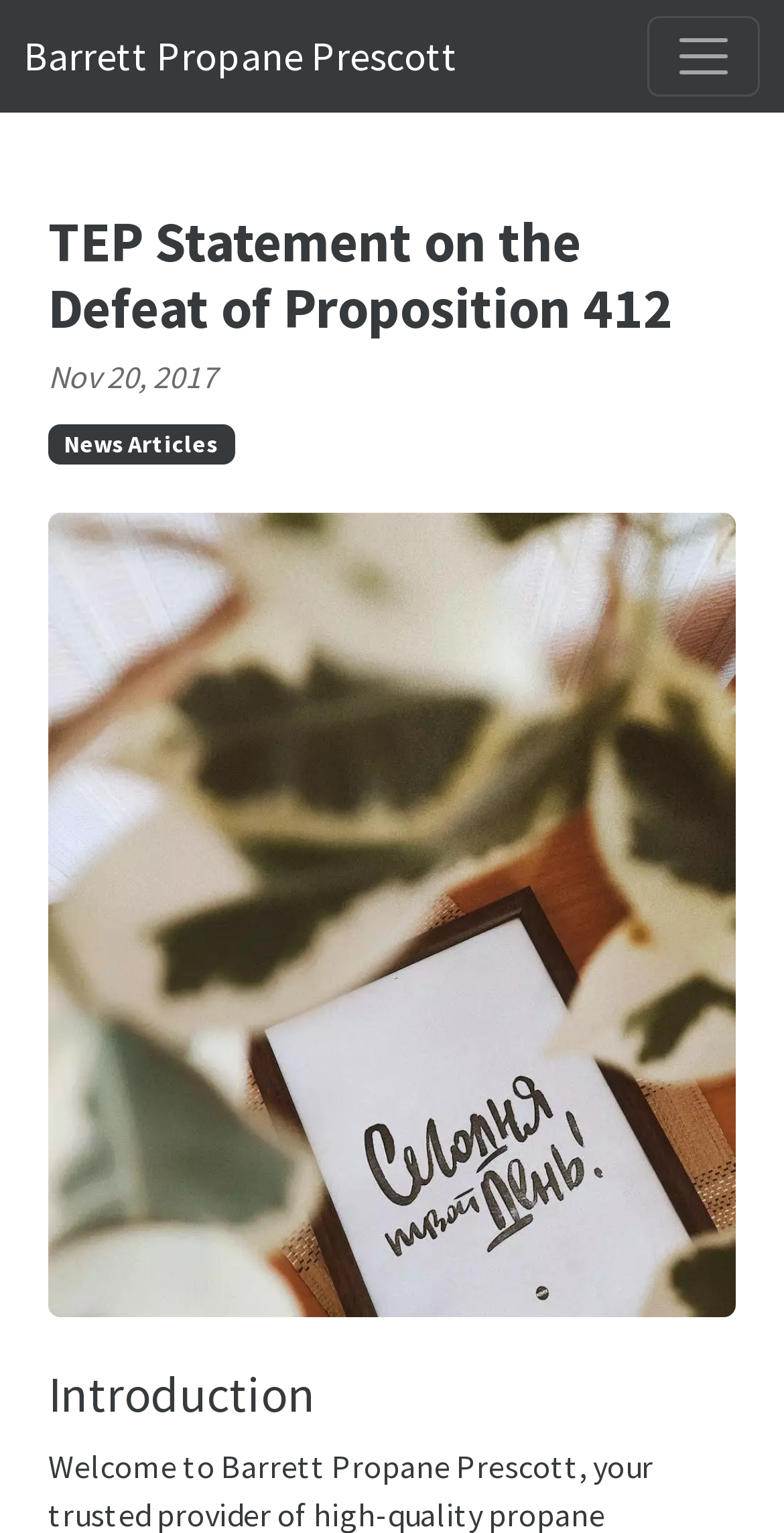Please examine the image and answer the question with a detailed explanation:
What is the purpose of the button at the top right corner?

I inferred the purpose of the button by looking at its text content 'Toggle navigation' and its location at the top right corner, which is a common location for navigation buttons.